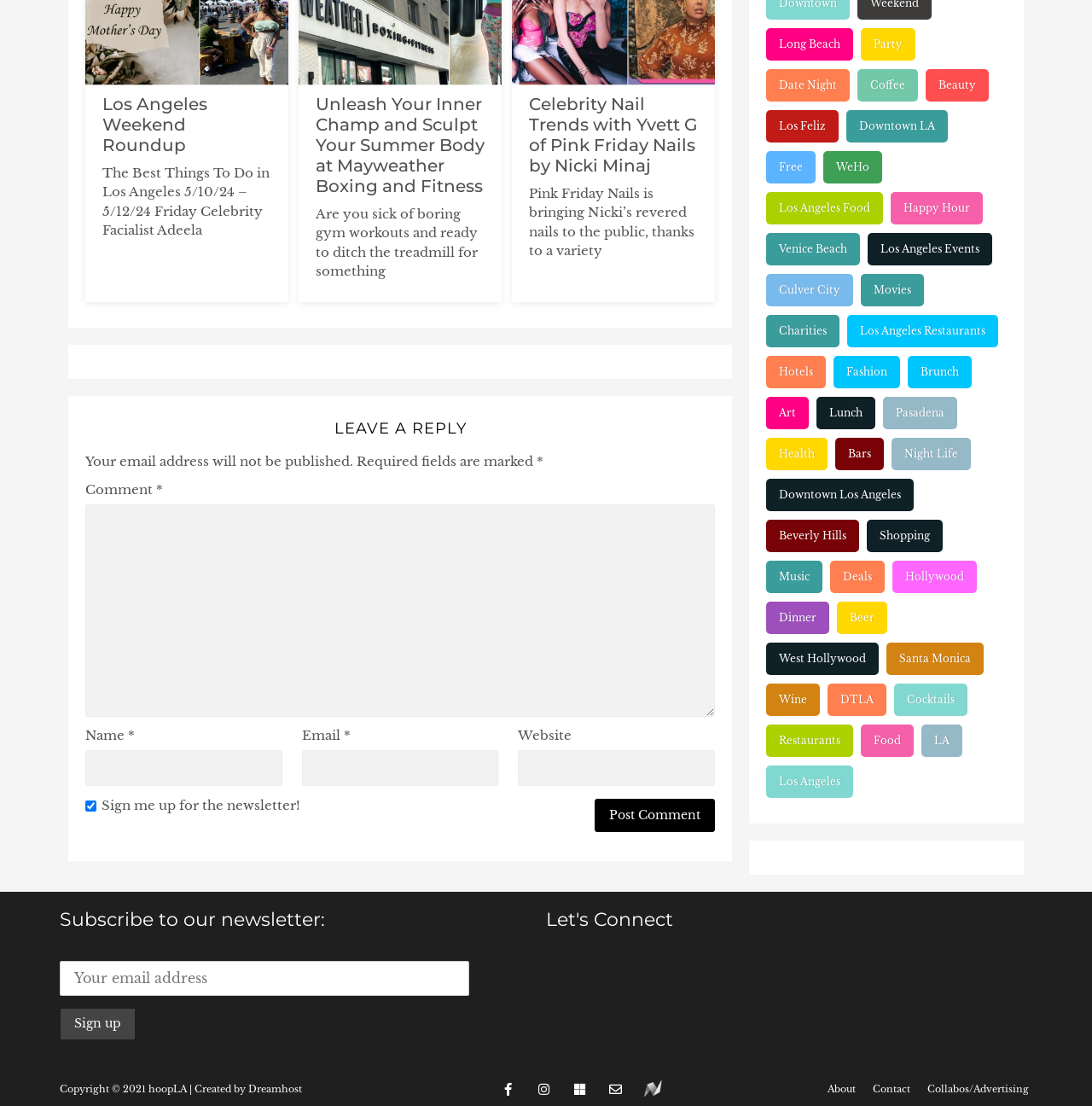Determine the bounding box coordinates of the region to click in order to accomplish the following instruction: "Leave a reply". Provide the coordinates as four float numbers between 0 and 1, specifically [left, top, right, bottom].

[0.078, 0.38, 0.655, 0.396]